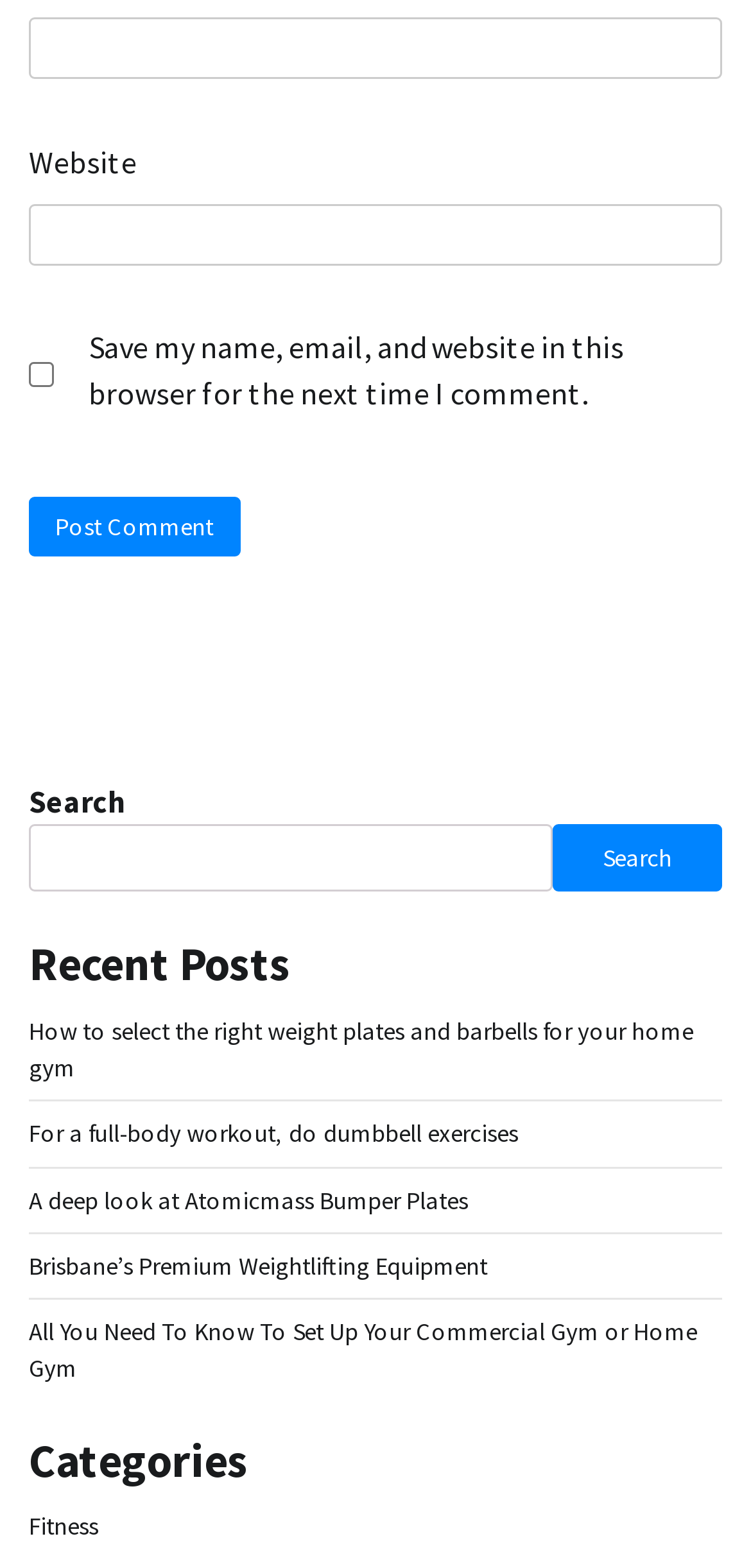Reply to the question with a single word or phrase:
What is the purpose of the checkbox?

Save comment info